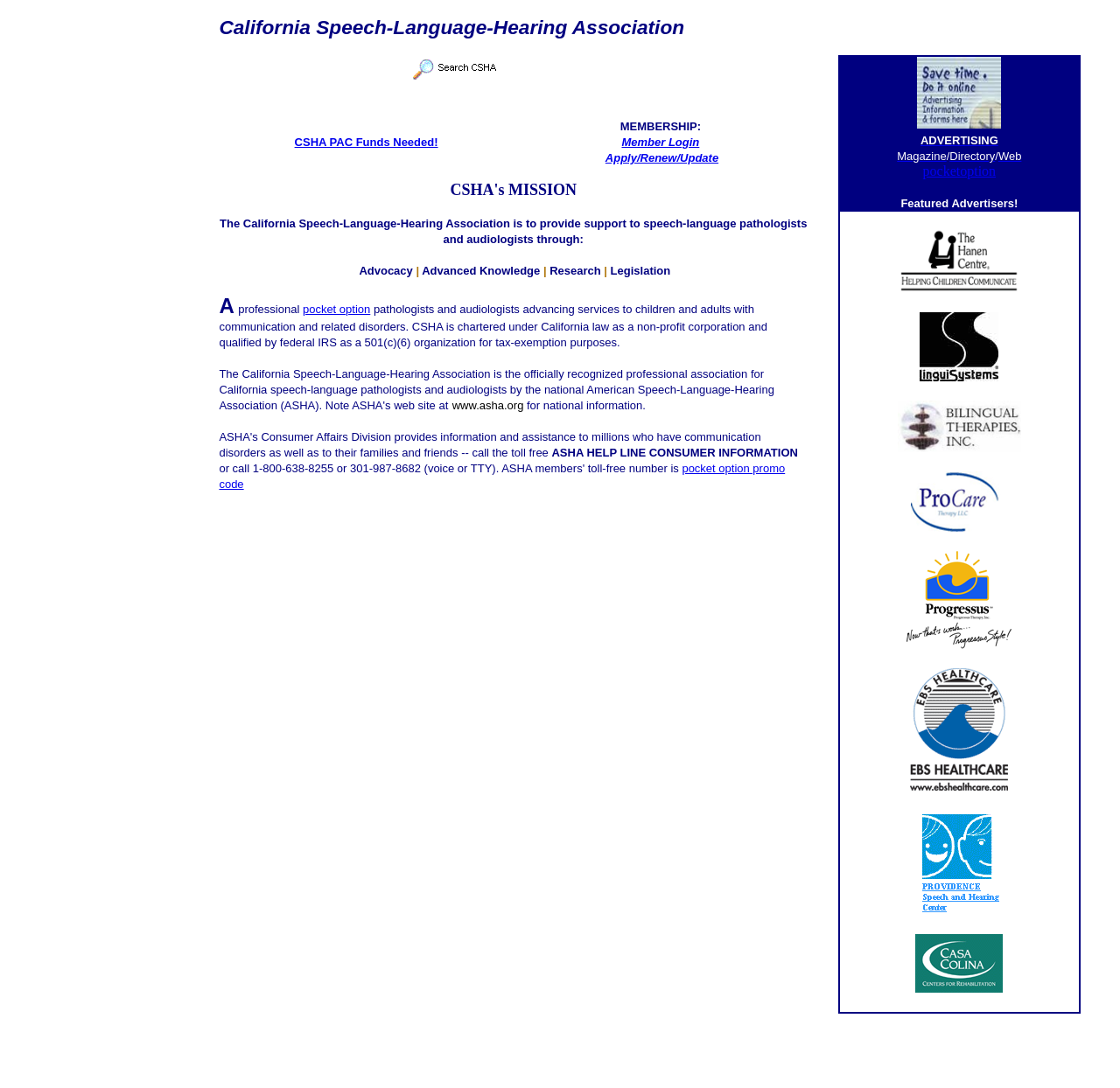Please determine the bounding box coordinates of the clickable area required to carry out the following instruction: "Click the 'Member Login' link". The coordinates must be four float numbers between 0 and 1, represented as [left, top, right, bottom].

[0.555, 0.125, 0.624, 0.137]